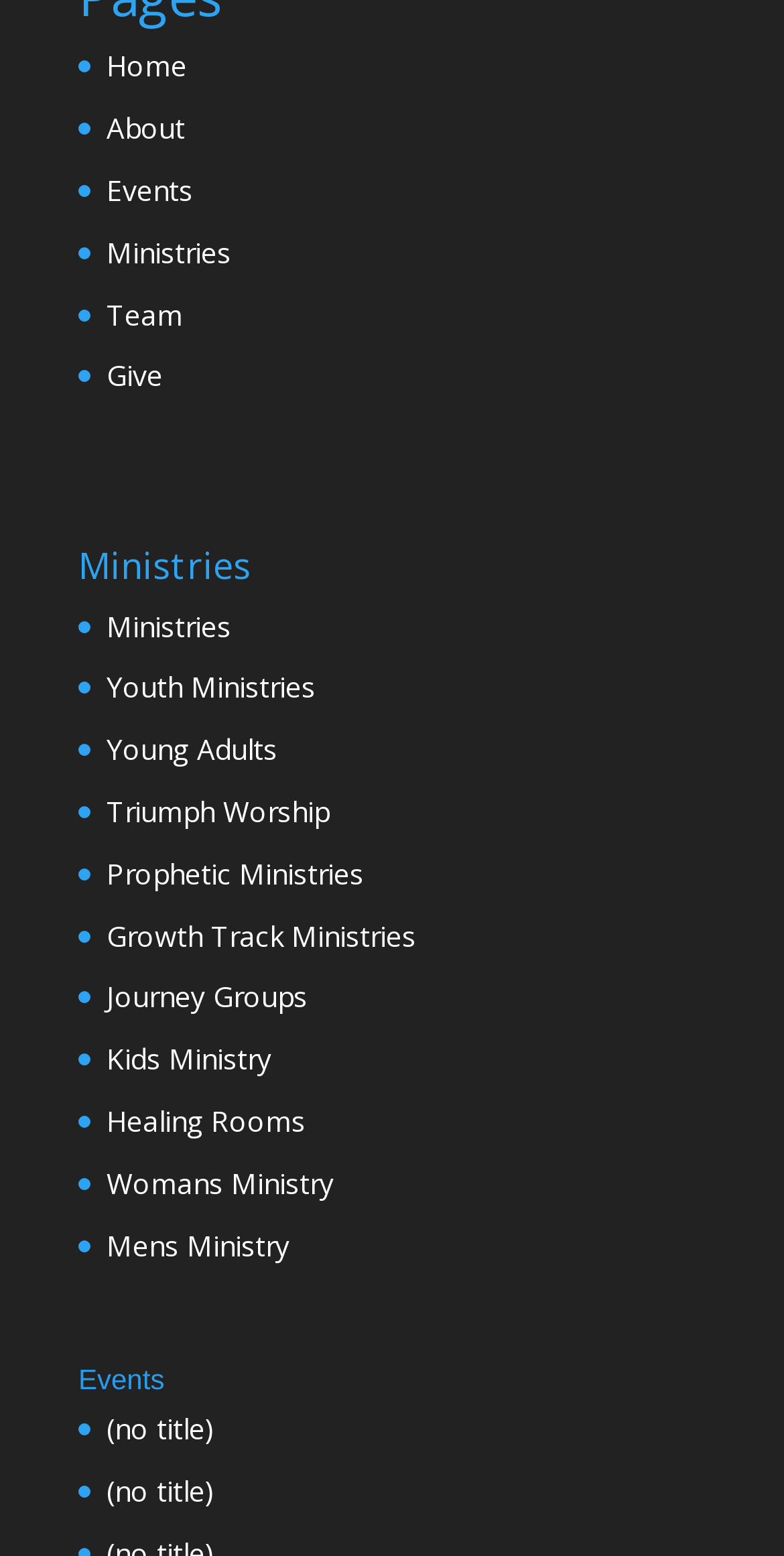Please provide a one-word or phrase answer to the question: 
What is the position of the 'Give' link?

Bottom